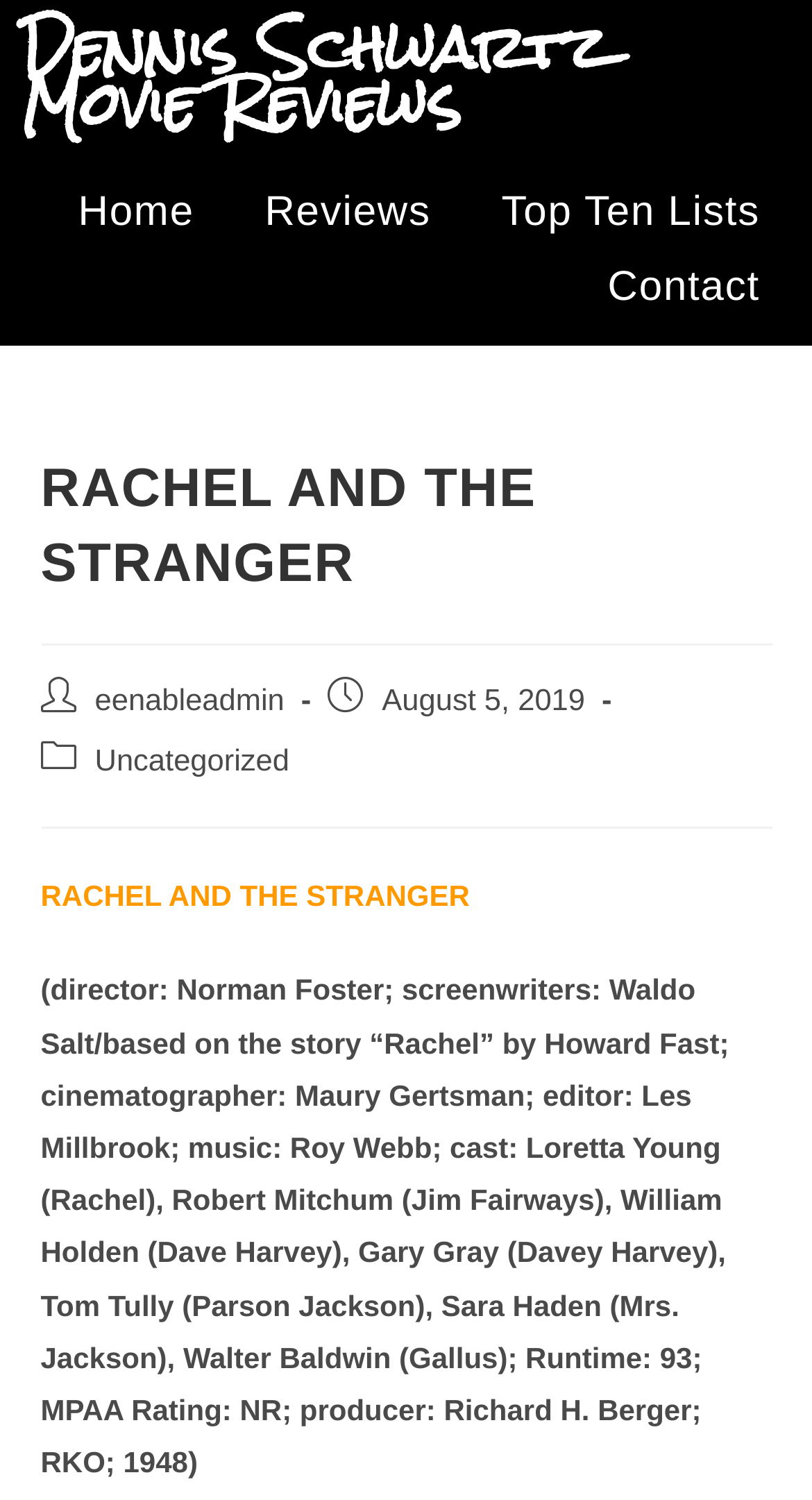What is the release year of the movie?
Look at the image and respond with a single word or a short phrase.

1948